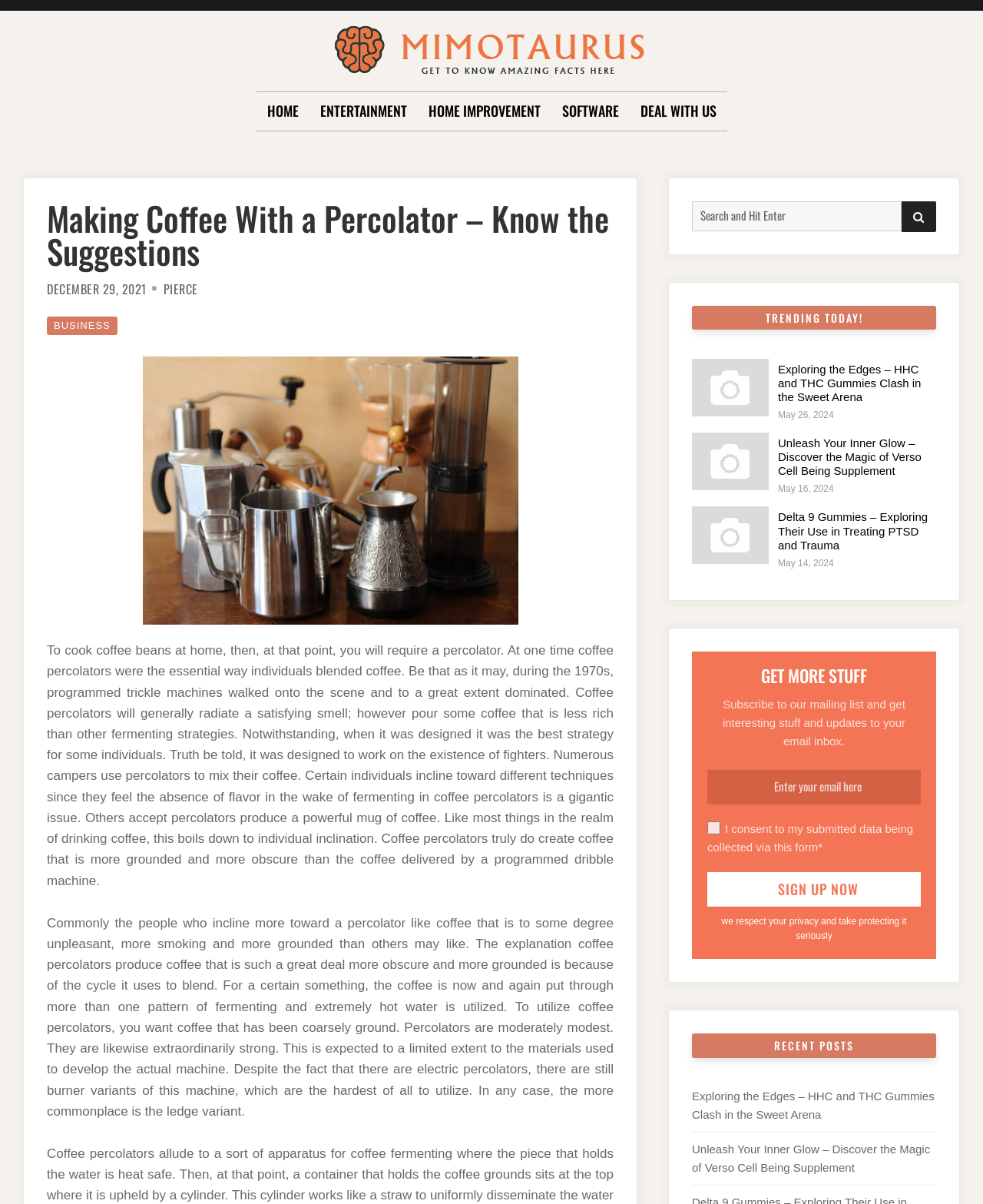What type of coffee do percolator users prefer?
Look at the image and provide a short answer using one word or a phrase.

Stronger and darker